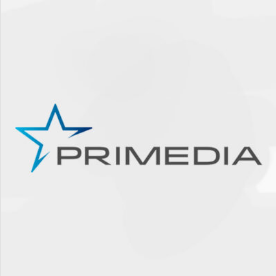What type of organization is Primedia?
Deliver a detailed and extensive answer to the question.

The caption describes Primedia as a leading media organization, emphasizing their commitment to creativity and collaboration within their teams, which suggests that Primedia is a media organization.